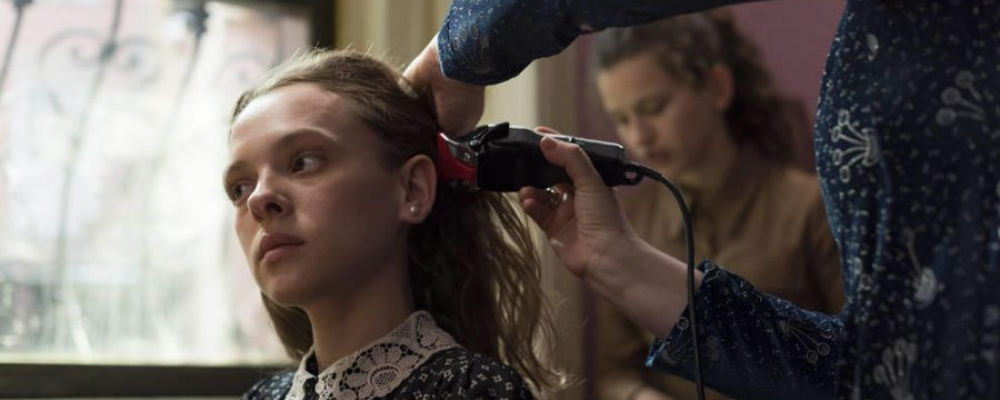Give a concise answer using one word or a phrase to the following question:
What is the genre of the series 'Unorthodox'?

Drama